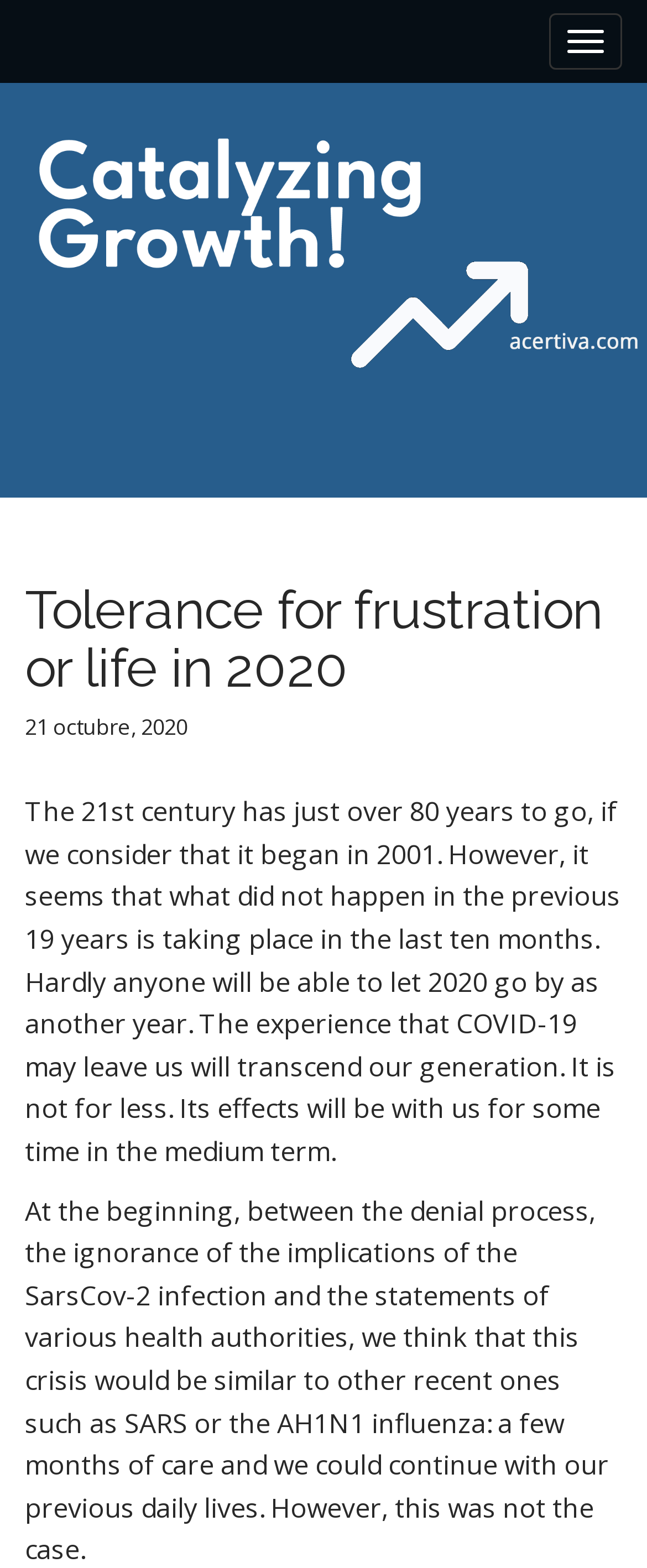Provide the bounding box coordinates for the UI element that is described by this text: "21 octubre, 2020". The coordinates should be in the form of four float numbers between 0 and 1: [left, top, right, bottom].

[0.038, 0.454, 0.29, 0.473]